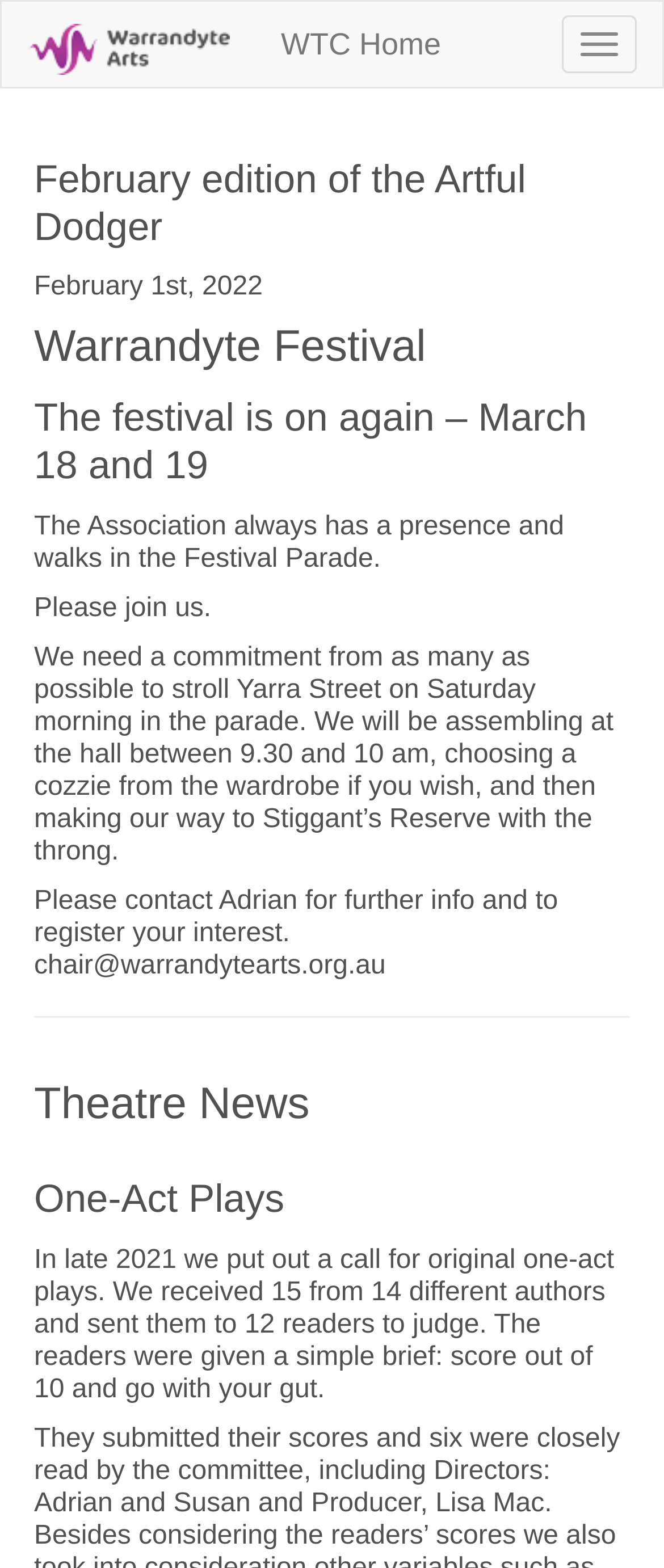Using the given element description, provide the bounding box coordinates (top-left x, top-left y, bottom-right x, bottom-right y) for the corresponding UI element in the screenshot: Toggle navigation

[0.846, 0.01, 0.959, 0.047]